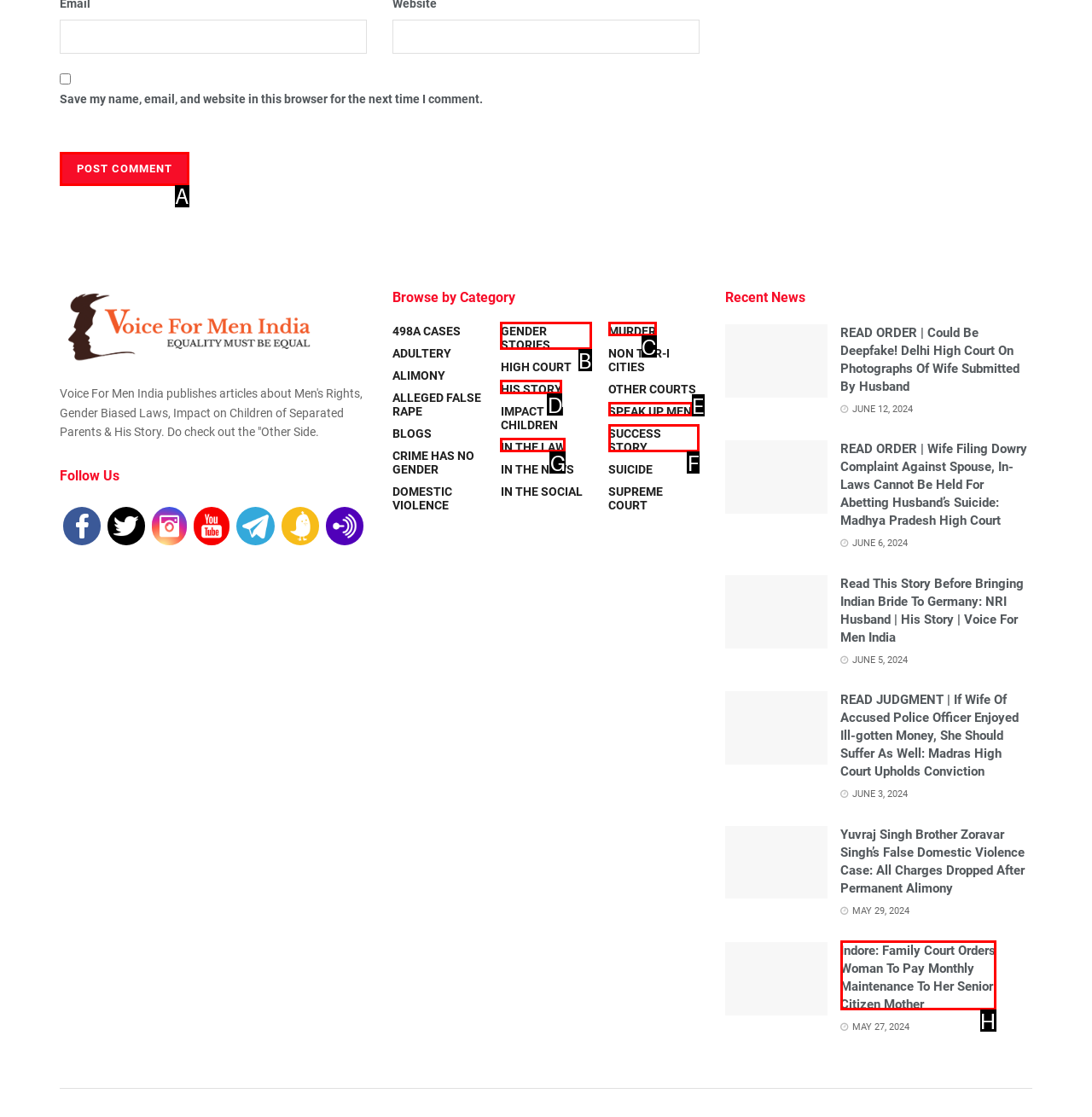Decide which UI element to click to accomplish the task: Click 'Post Comment'
Respond with the corresponding option letter.

A